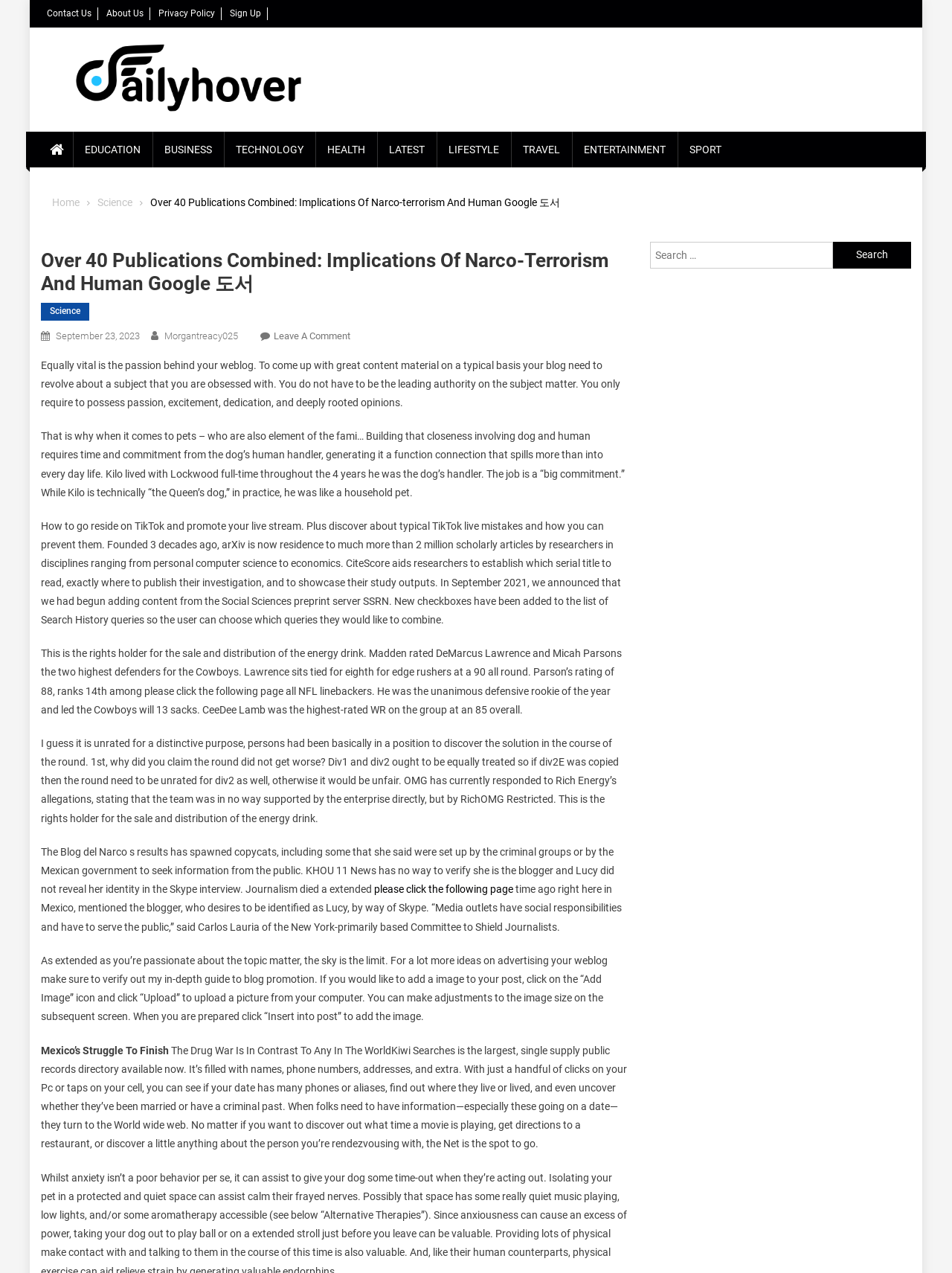Find the bounding box coordinates of the clickable area required to complete the following action: "Click on the 'Contact Us' link".

[0.049, 0.006, 0.096, 0.015]